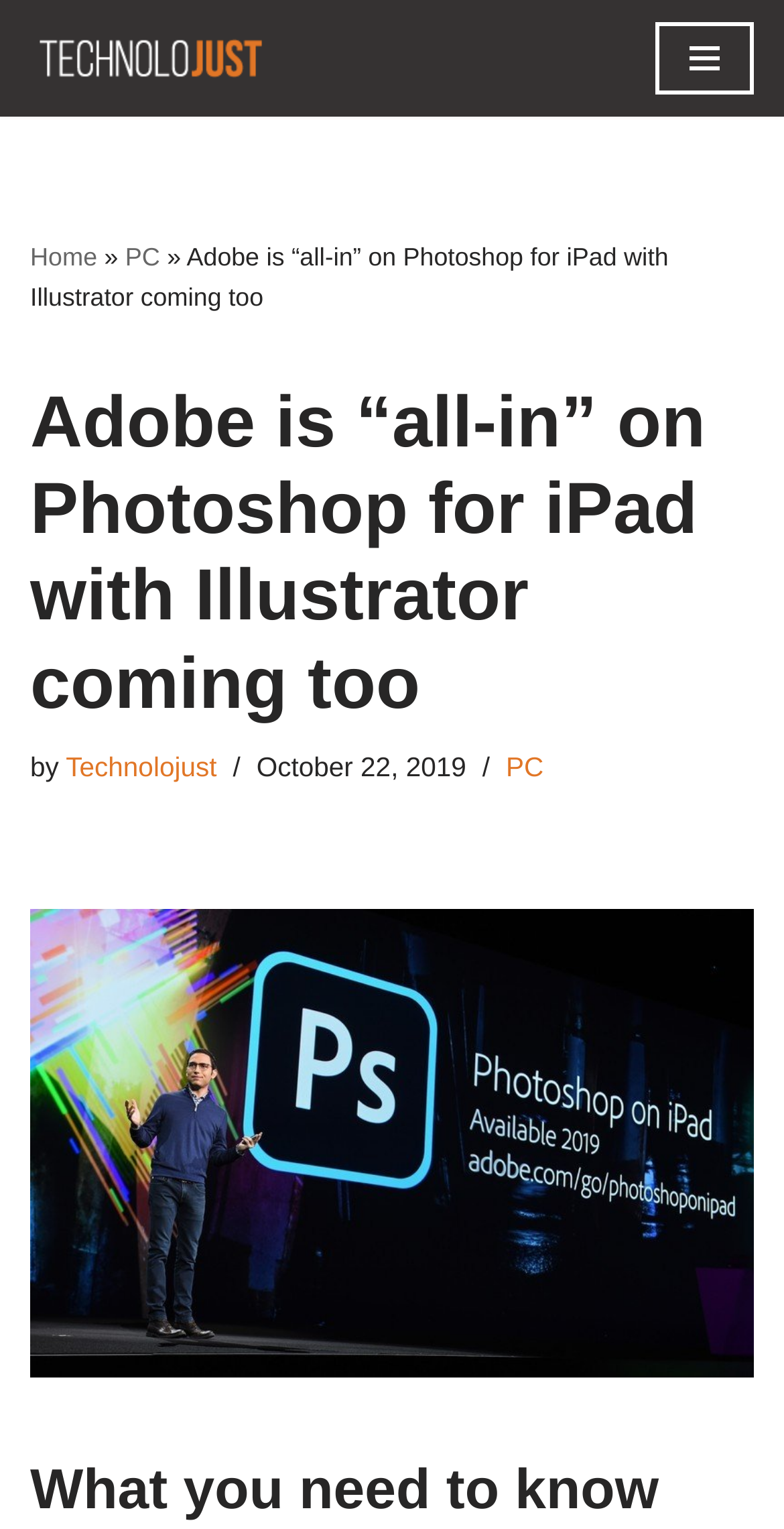What is the date of the article?
Using the image, provide a concise answer in one word or a short phrase.

October 22, 2019